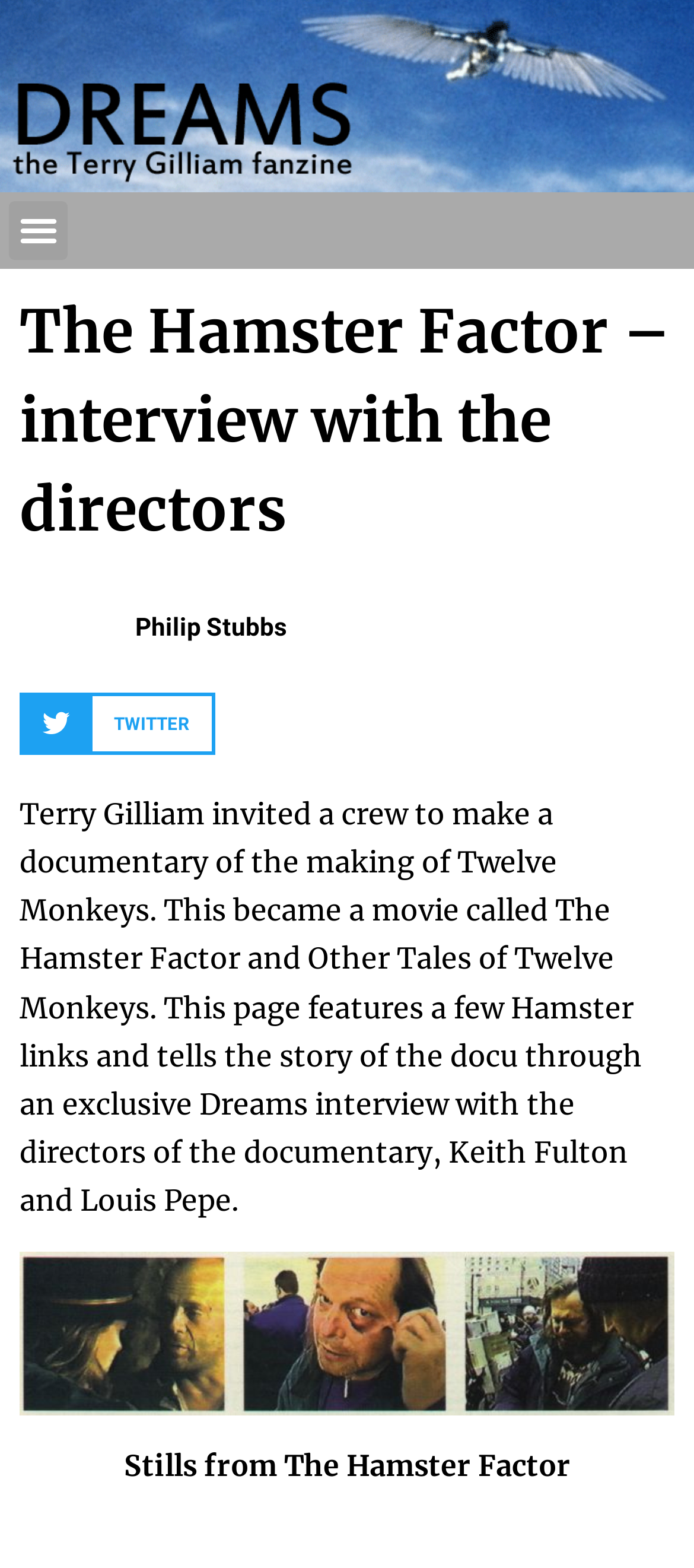Determine the bounding box coordinates for the UI element with the following description: "Team building dynamics". The coordinates should be four float numbers between 0 and 1, represented as [left, top, right, bottom].

None